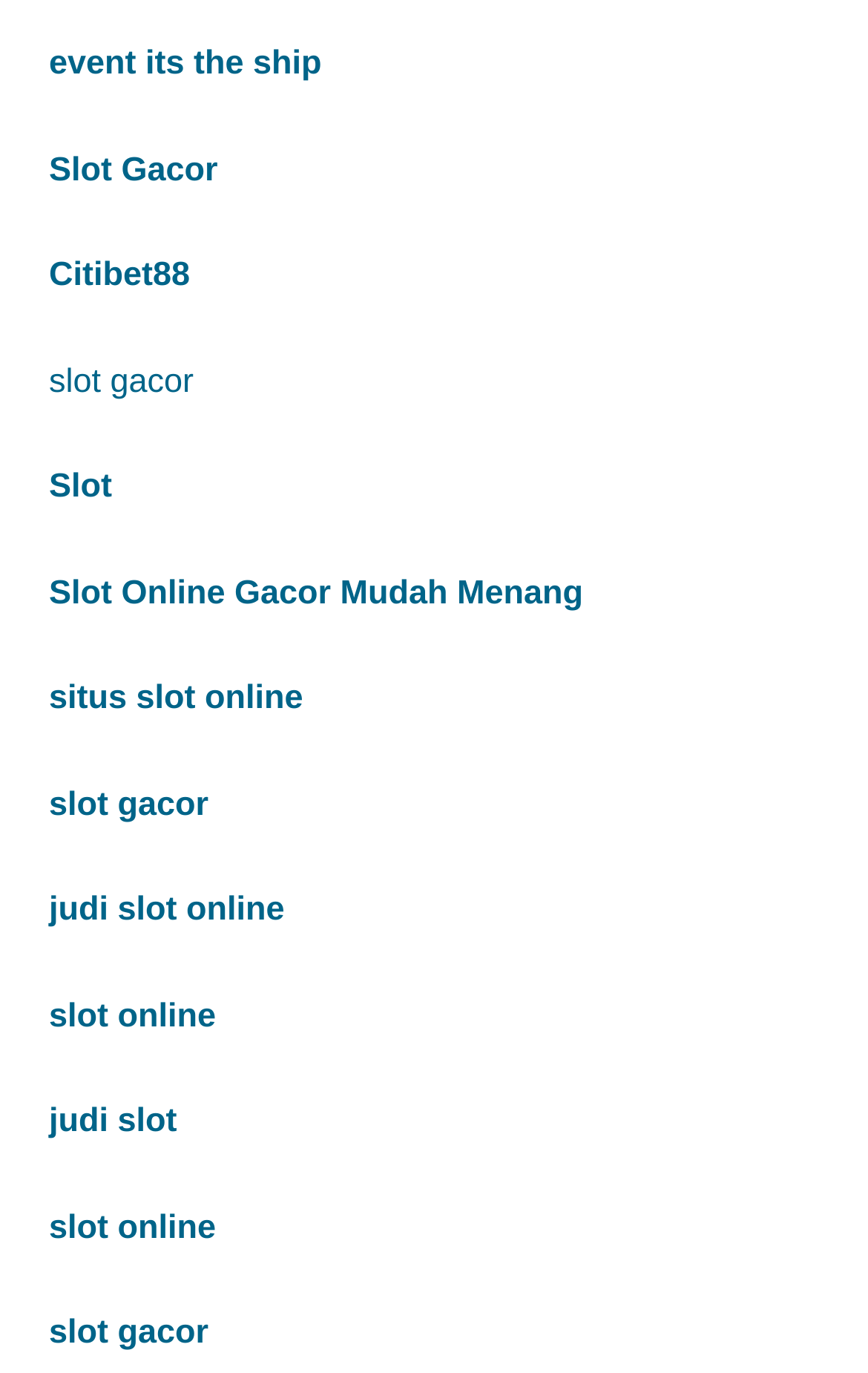Please find the bounding box coordinates of the section that needs to be clicked to achieve this instruction: "check situs slot online".

[0.056, 0.495, 0.349, 0.523]